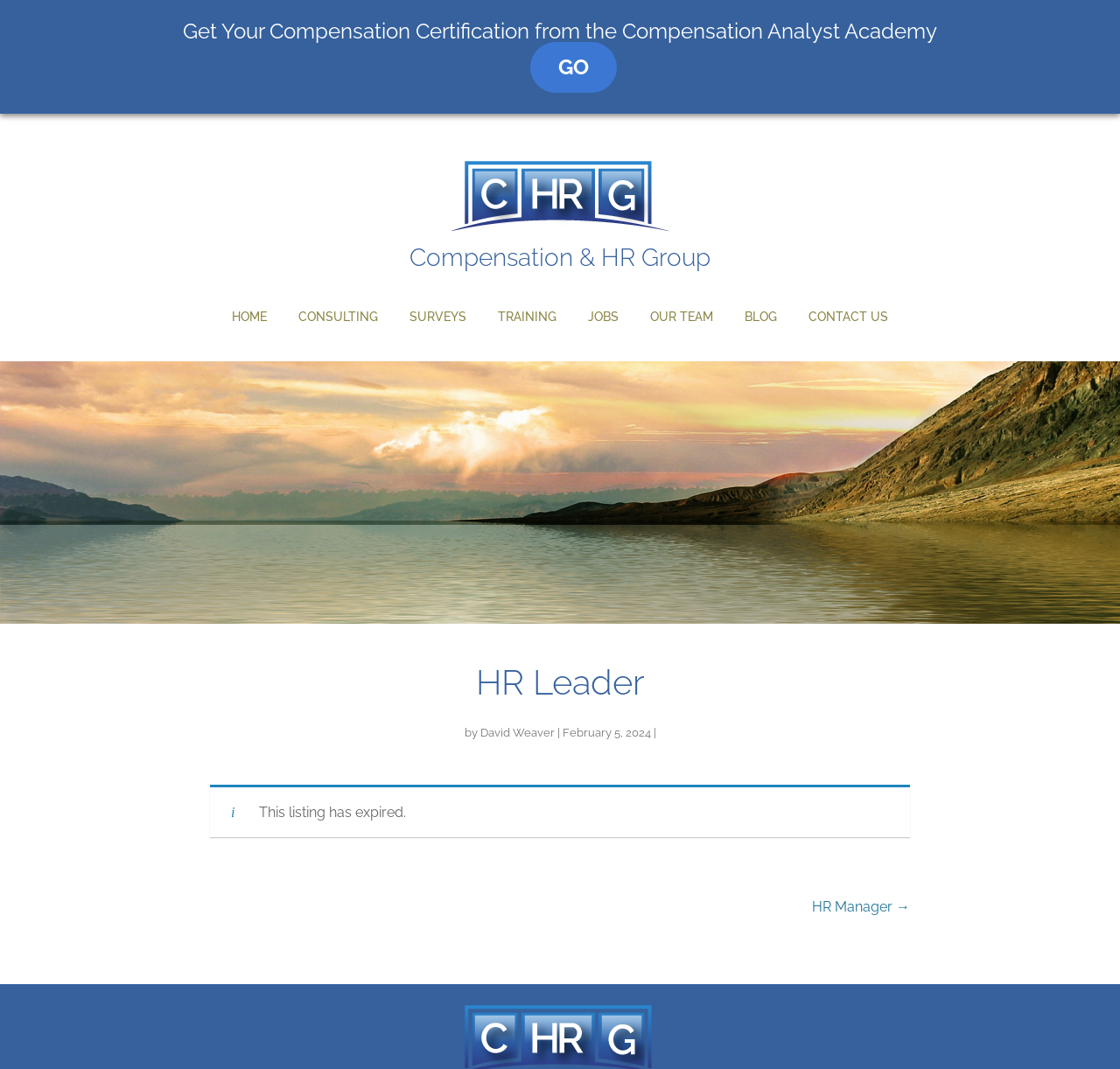Who is the author of the latest article?
Using the screenshot, give a one-word or short phrase answer.

David Weaver